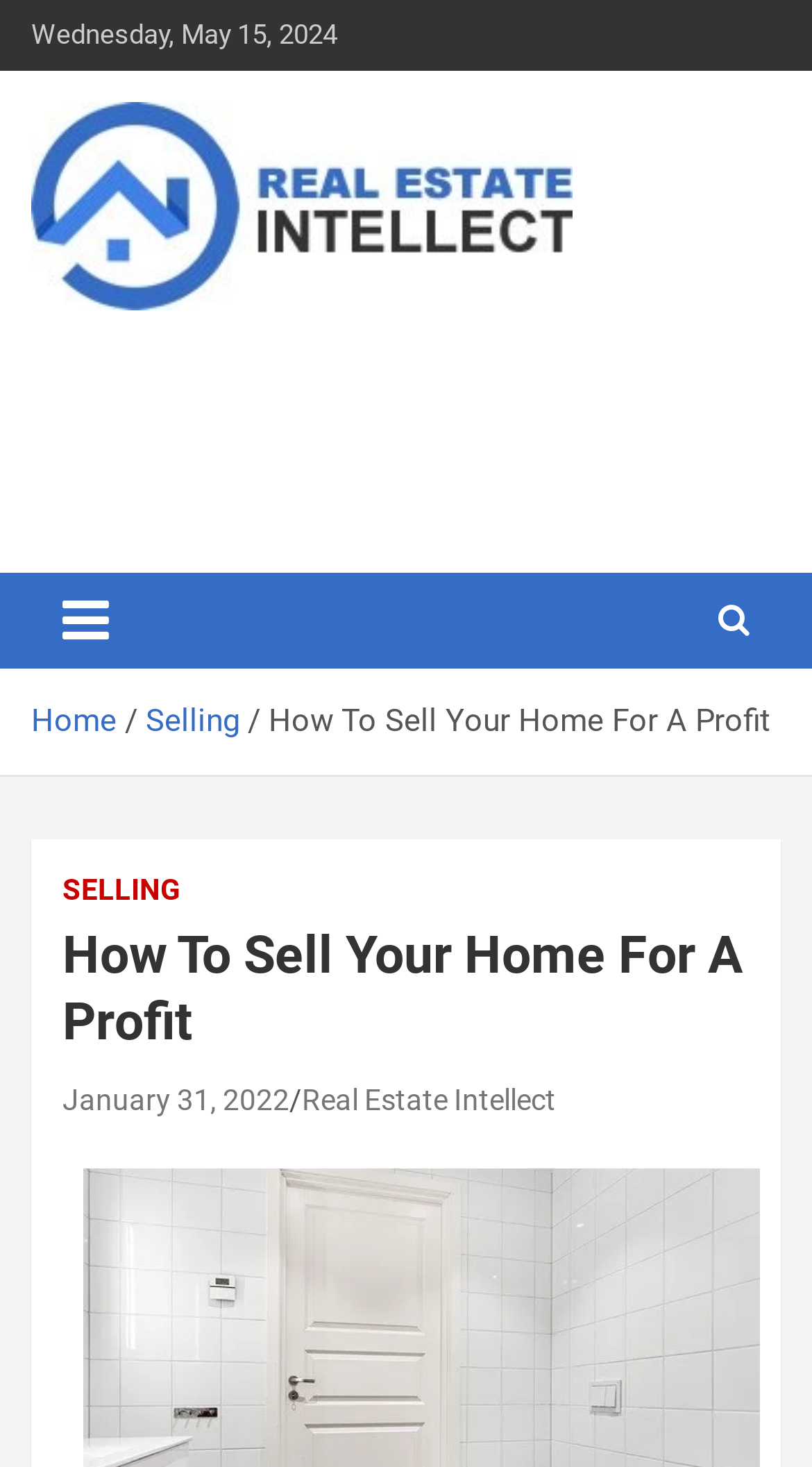How many navigation links are there?
From the image, respond using a single word or phrase.

3